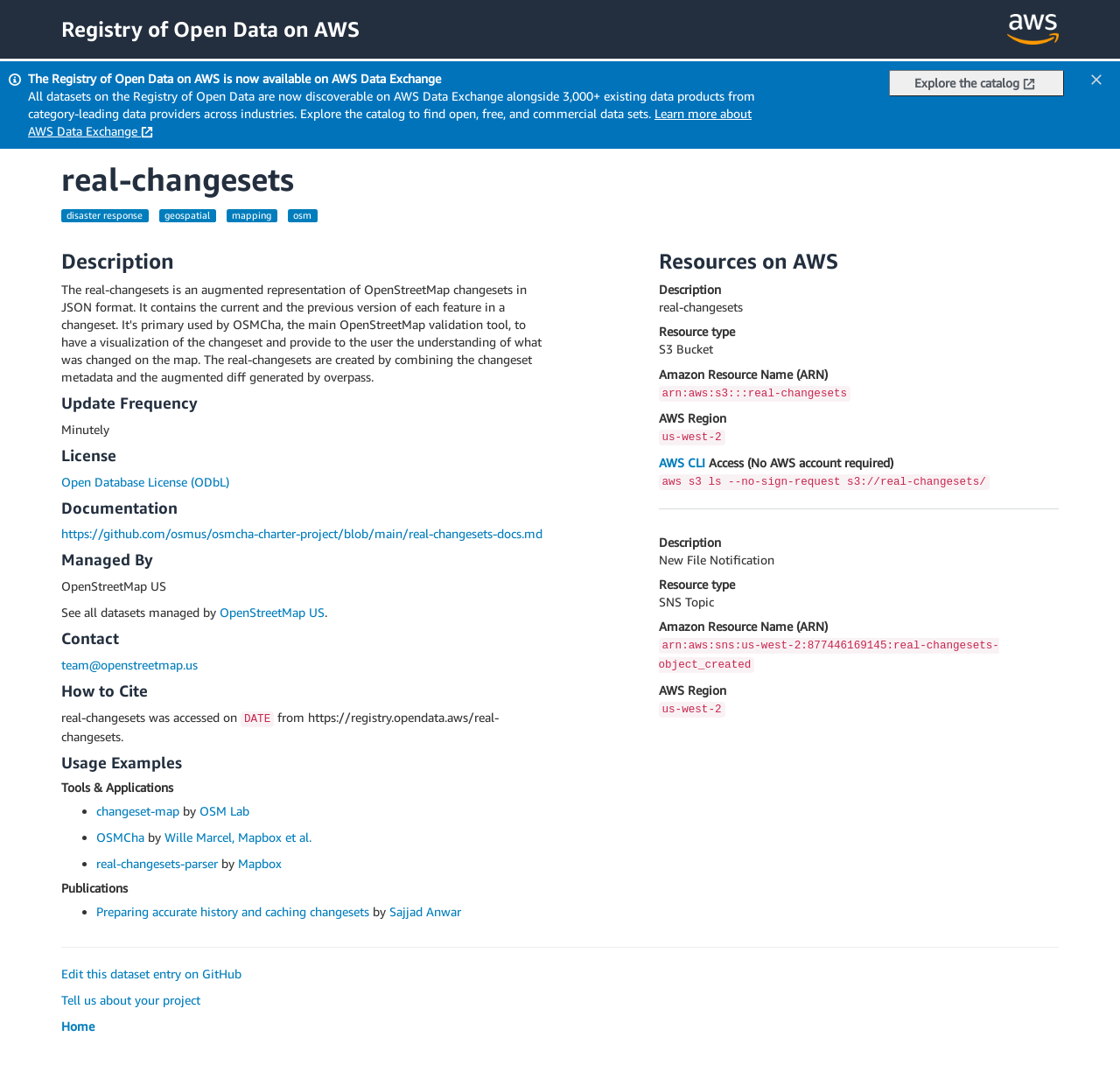What is the resource type of the dataset on AWS?
Refer to the image and respond with a one-word or short-phrase answer.

S3 Bucket